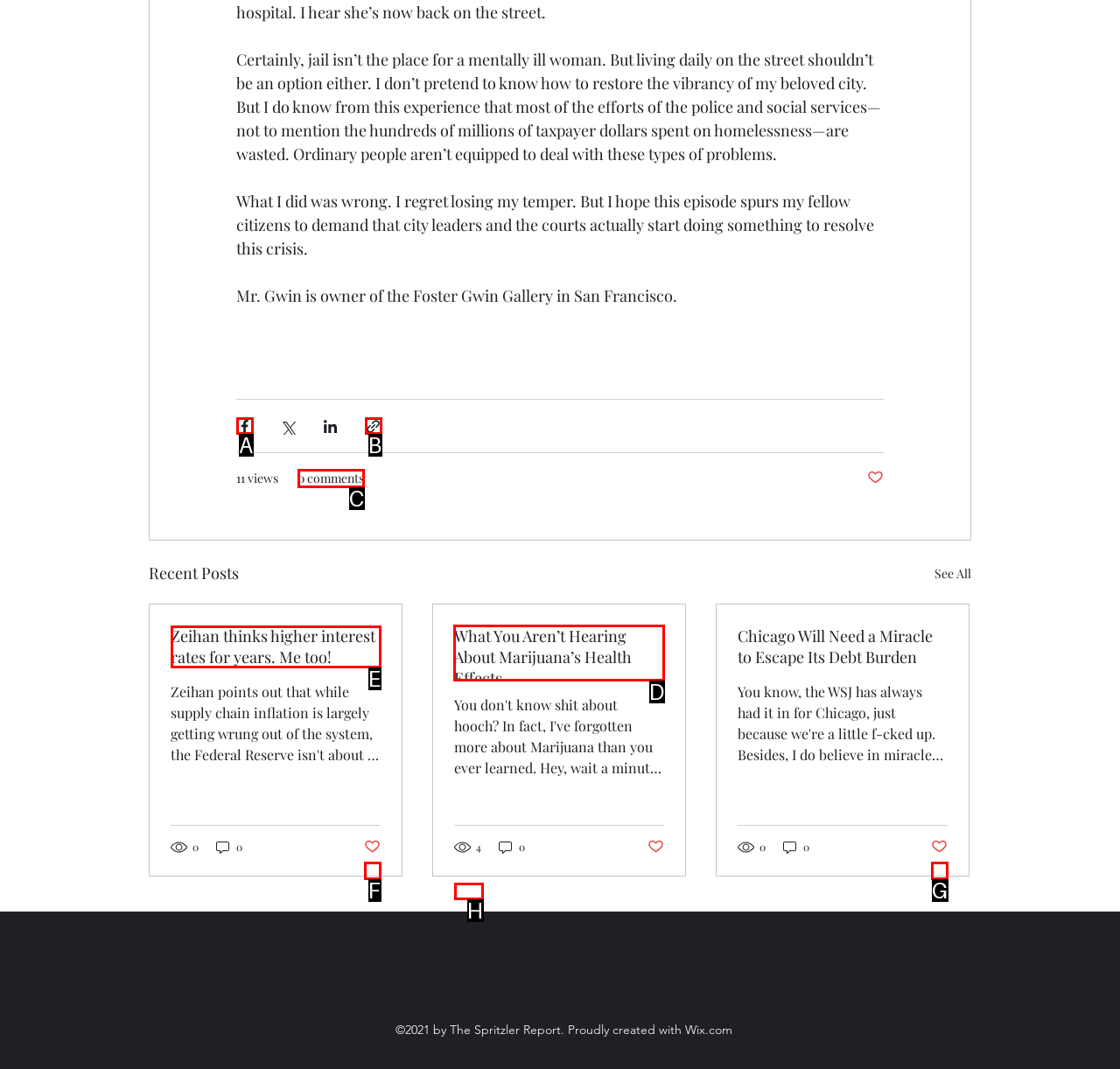Select the appropriate letter to fulfill the given instruction: View the article 'What You Aren’t Hearing About Marijuana’s Health Effects'
Provide the letter of the correct option directly.

D